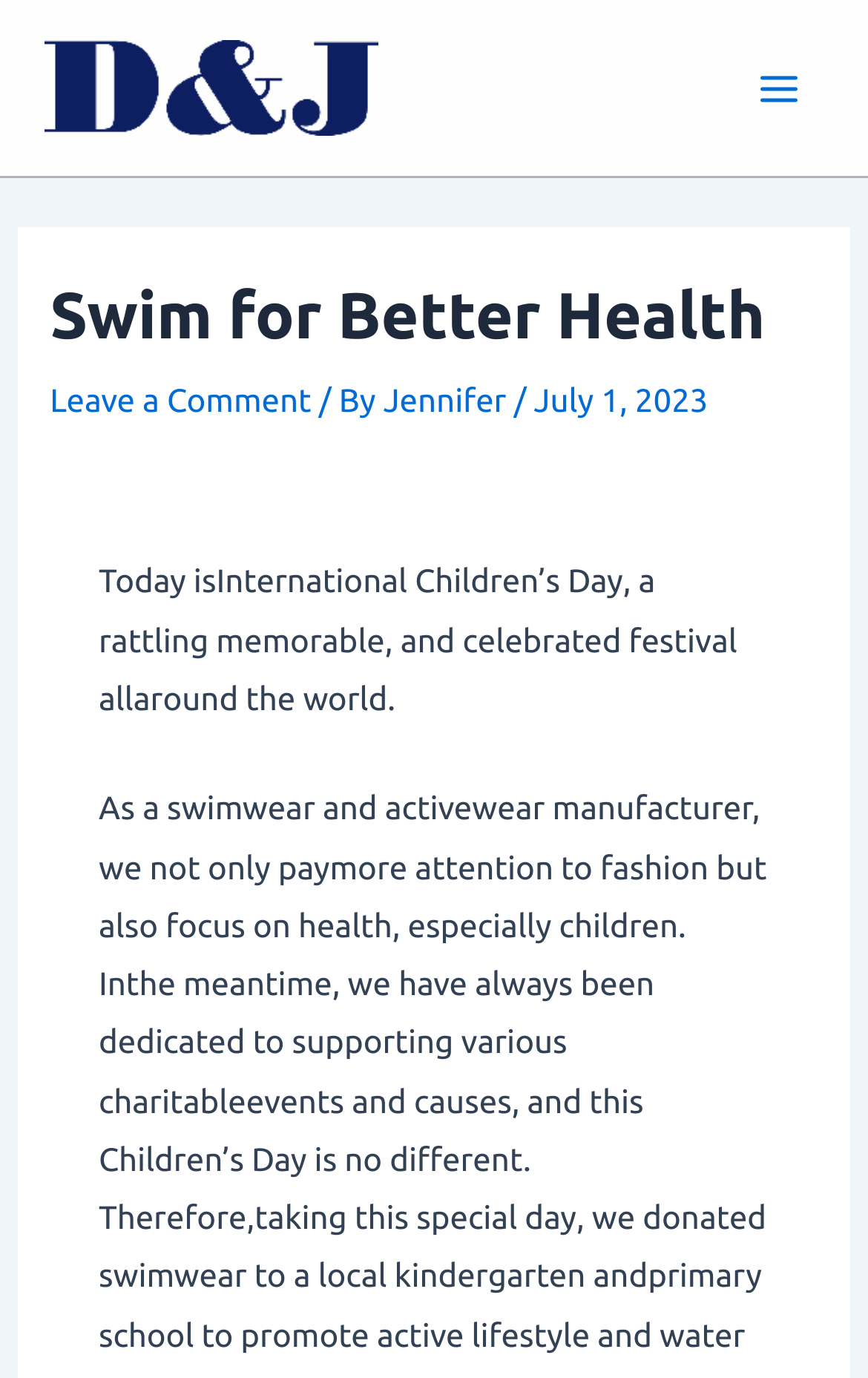Give a full account of the webpage's elements and their arrangement.

The webpage is about D&J, a luxury swimwear and activewear manufacturer in China, with a focus on promoting better health through swimming. 

At the top left of the page, there is a logo of D&J, which is an image with a link. To the top right, there is a main menu button with an image. 

Below the logo, there is a header section that spans almost the entire width of the page. This section contains a heading that reads "Swim for Better Health", followed by a link to "Leave a Comment", a text "/ By", a link to the author "Jennifer", and a date "July 1, 2023". 

Under the header section, there is a paragraph of text that occupies most of the page width, discussing International Children's Day, a celebrated festival around the world.